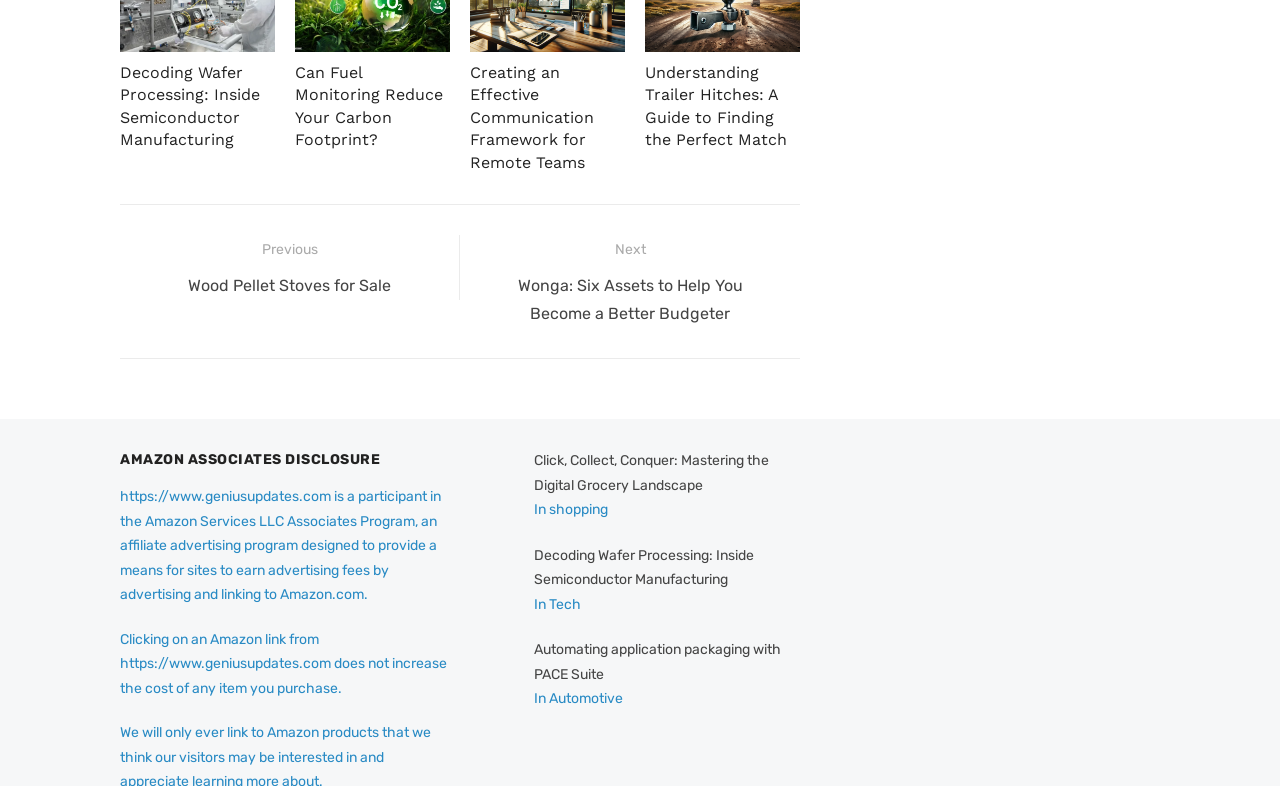Give a one-word or one-phrase response to the question: 
What is the affiliate program mentioned on this page?

Amazon Services LLC Associates Program